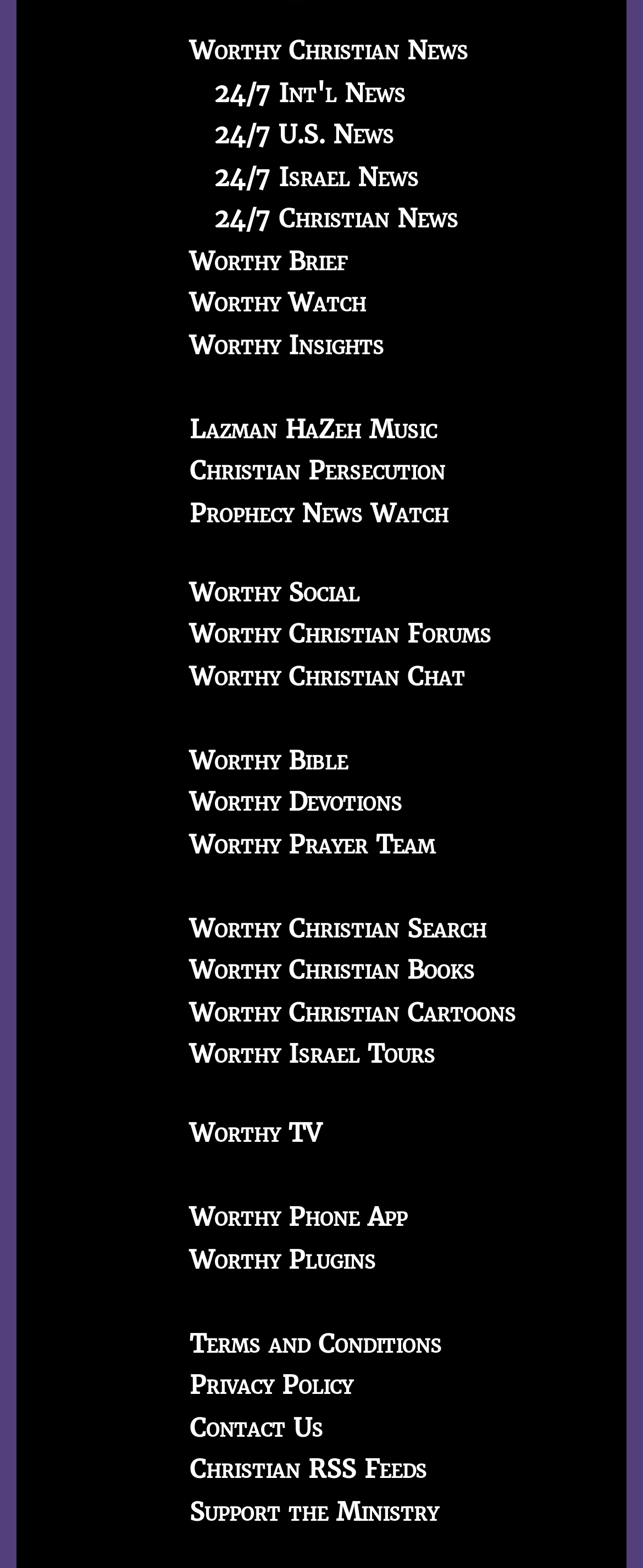Identify the bounding box coordinates of the element to click to follow this instruction: 'Explore Worthy Brief'. Ensure the coordinates are four float values between 0 and 1, provided as [left, top, right, bottom].

[0.295, 0.157, 0.541, 0.176]